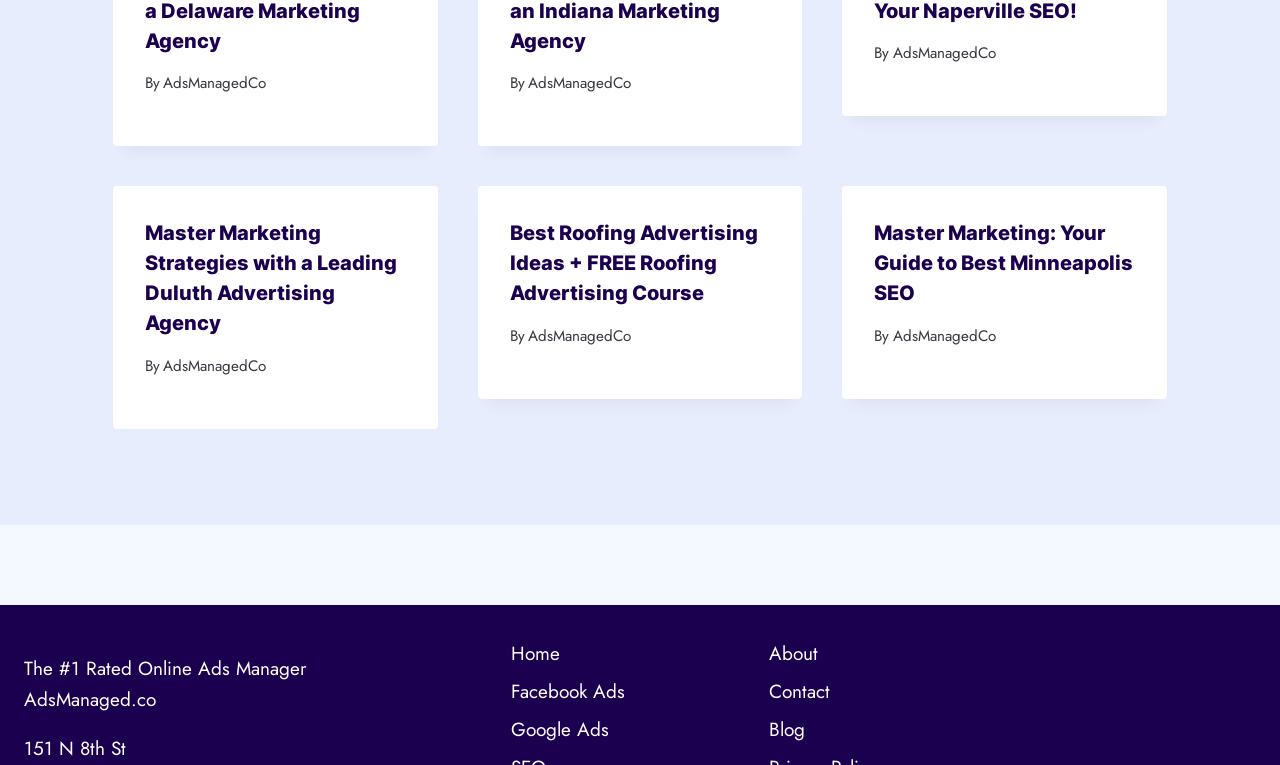Please answer the following question using a single word or phrase: What is the name of the company?

AdsManagedCo